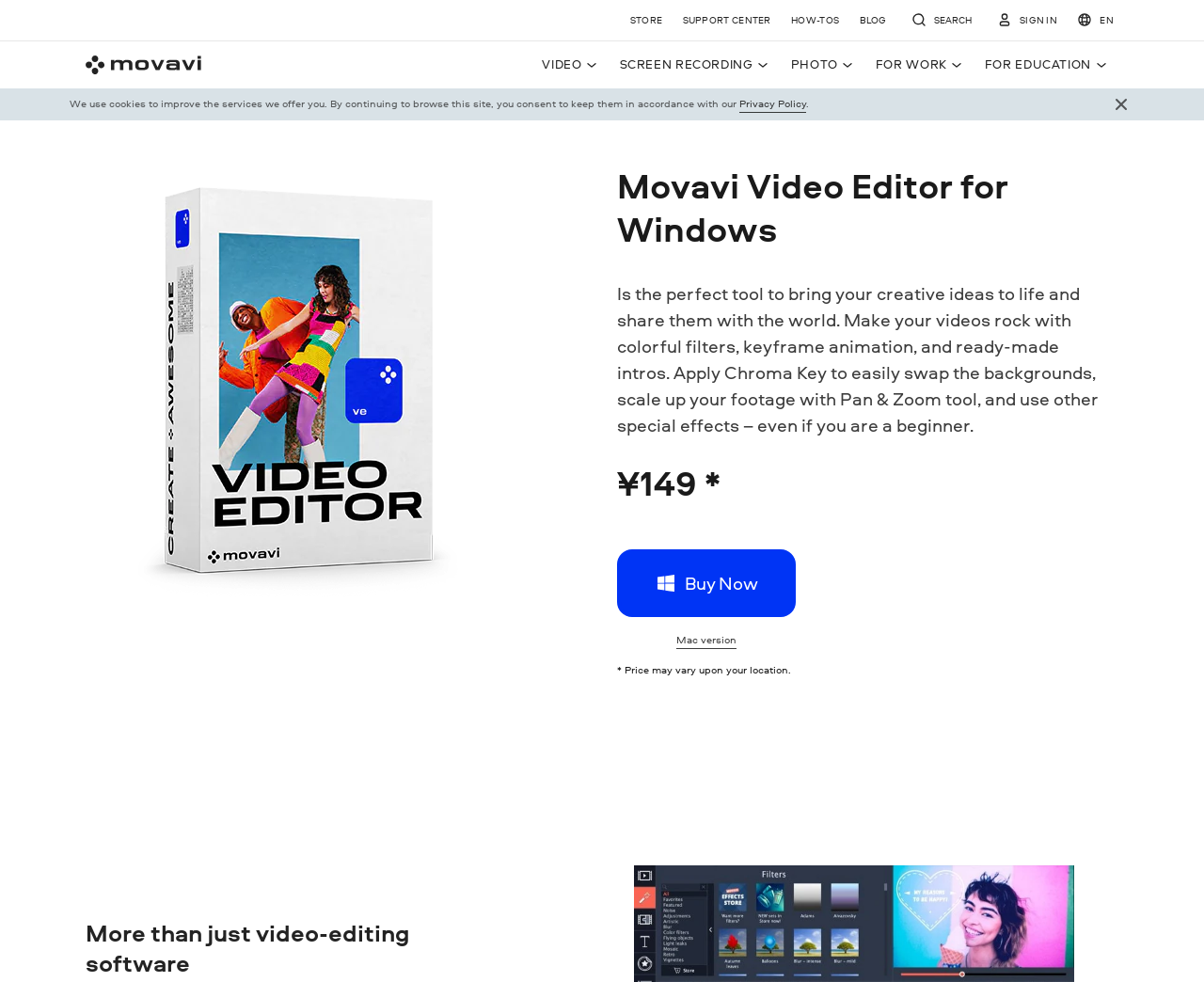Please identify the bounding box coordinates of the clickable element to fulfill the following instruction: "Sign in to your account". The coordinates should be four float numbers between 0 and 1, i.e., [left, top, right, bottom].

[0.824, 0.01, 0.882, 0.031]